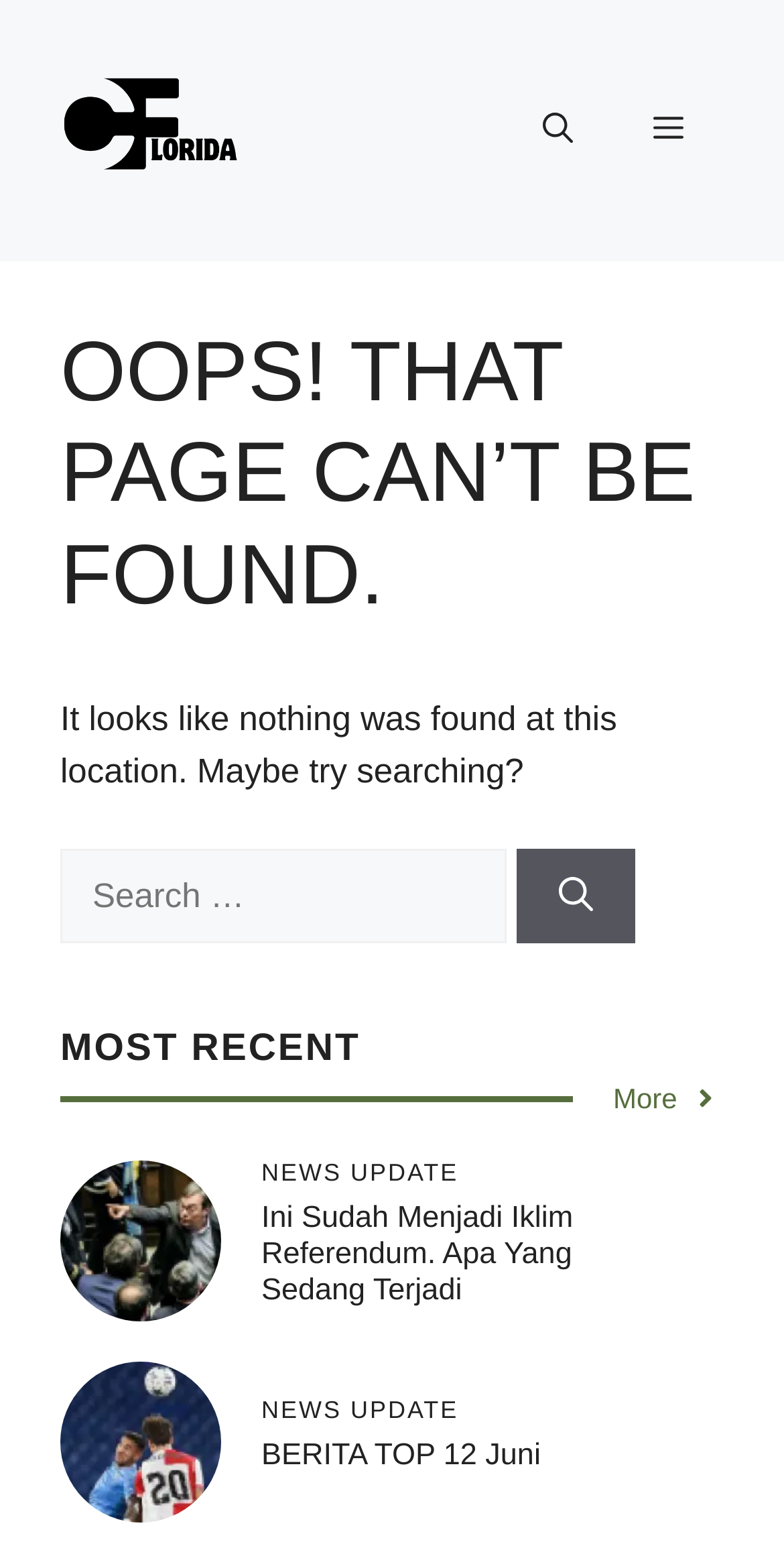Please identify the bounding box coordinates of the region to click in order to complete the given instruction: "Visit the news update page". The coordinates should be four float numbers between 0 and 1, i.e., [left, top, right, bottom].

[0.333, 0.778, 0.731, 0.847]